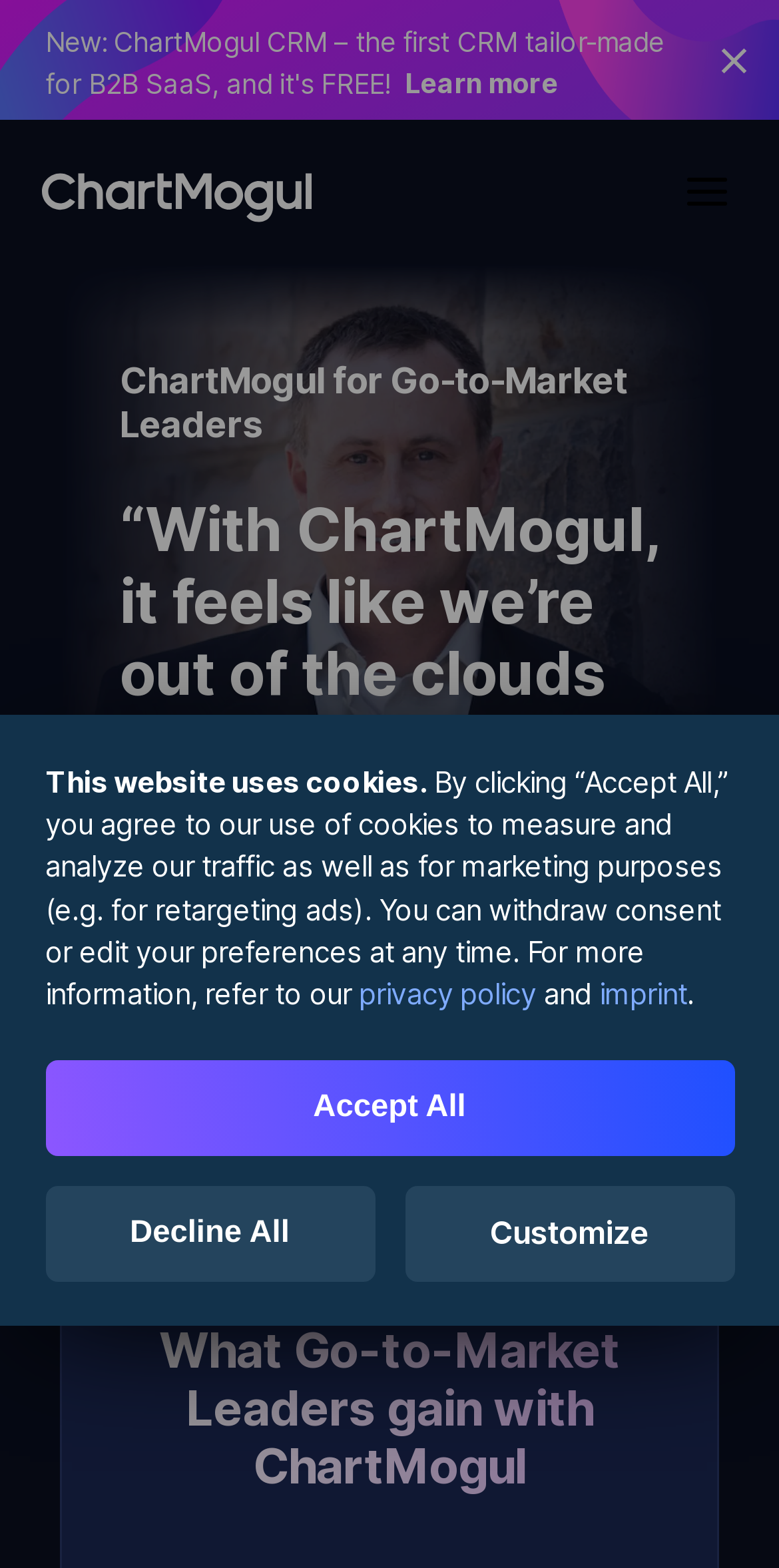Answer succinctly with a single word or phrase:
What type of business is ChartMogul suitable for?

B2B SaaS